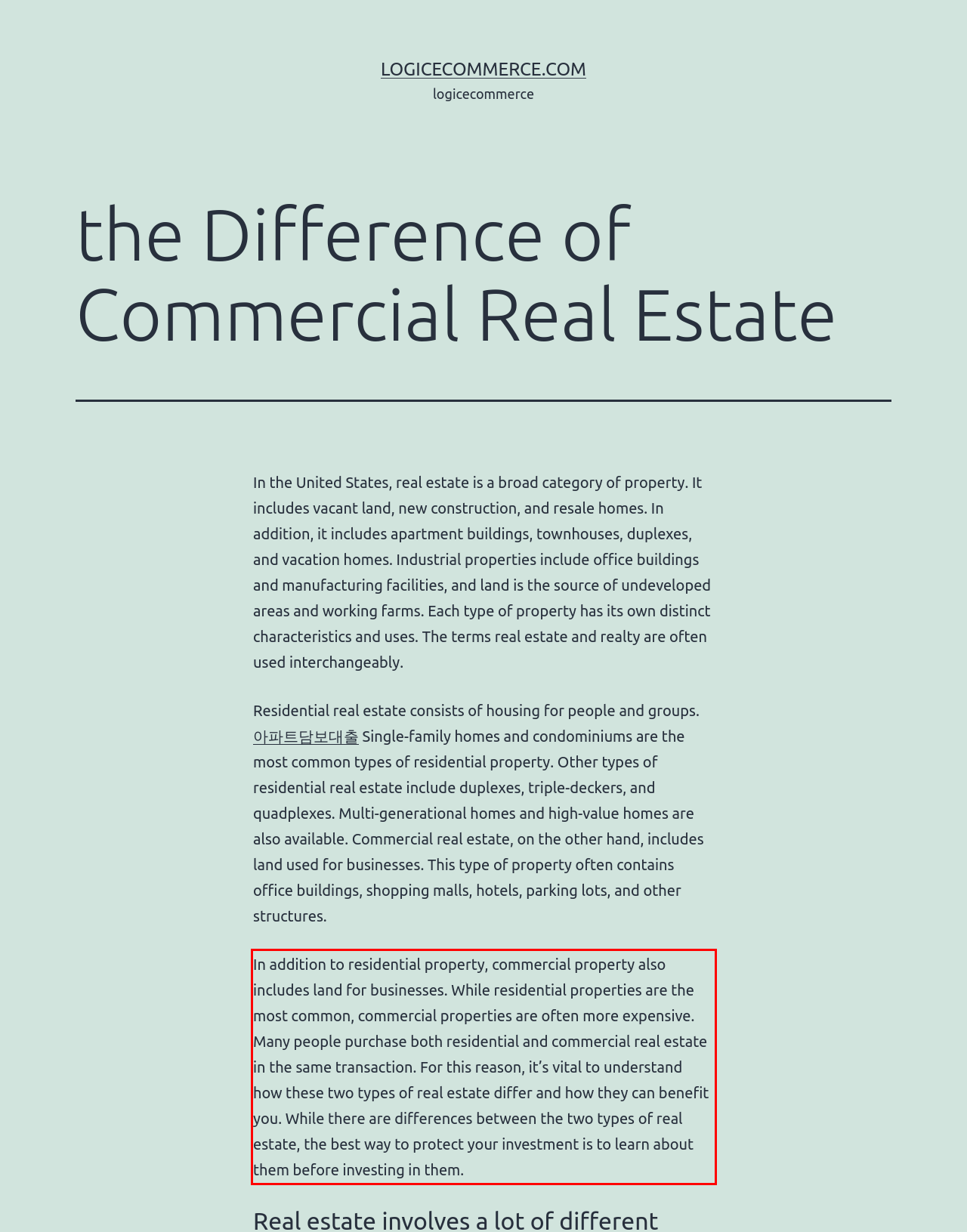Analyze the red bounding box in the provided webpage screenshot and generate the text content contained within.

In addition to residential property, commercial property also includes land for businesses. While residential properties are the most common, commercial properties are often more expensive. Many people purchase both residential and commercial real estate in the same transaction. For this reason, it’s vital to understand how these two types of real estate differ and how they can benefit you. While there are differences between the two types of real estate, the best way to protect your investment is to learn about them before investing in them.